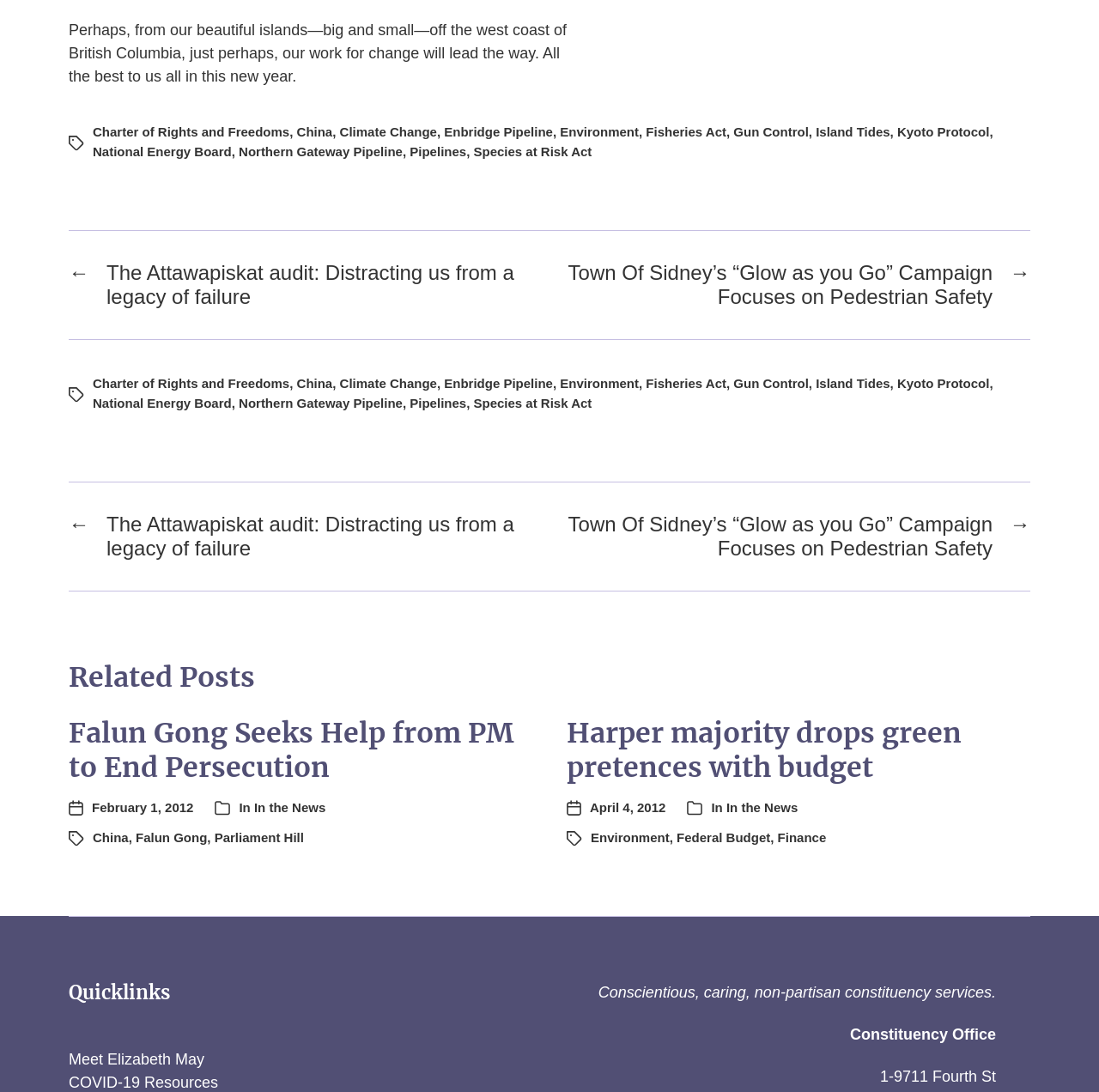Could you highlight the region that needs to be clicked to execute the instruction: "Click on the 'Charter of Rights and Freedoms' link"?

[0.084, 0.114, 0.263, 0.127]